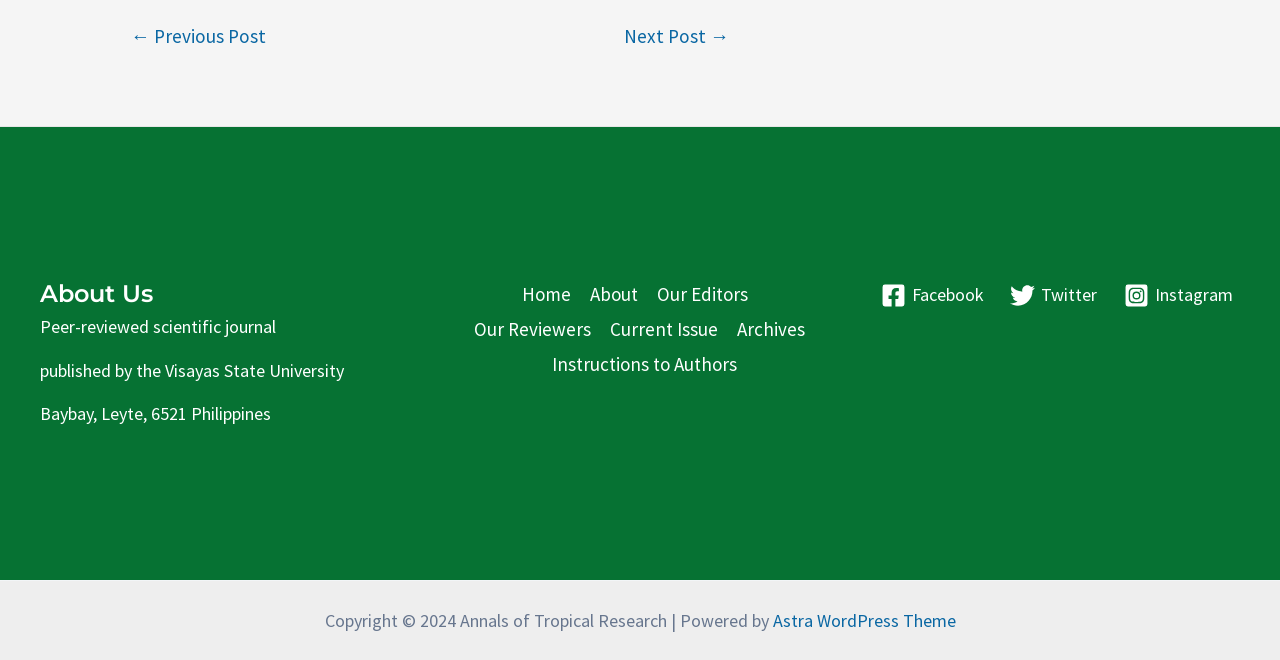Locate the bounding box coordinates of the element to click to perform the following action: 'go to about page'. The coordinates should be given as four float values between 0 and 1, in the form of [left, top, right, bottom].

[0.454, 0.419, 0.506, 0.472]